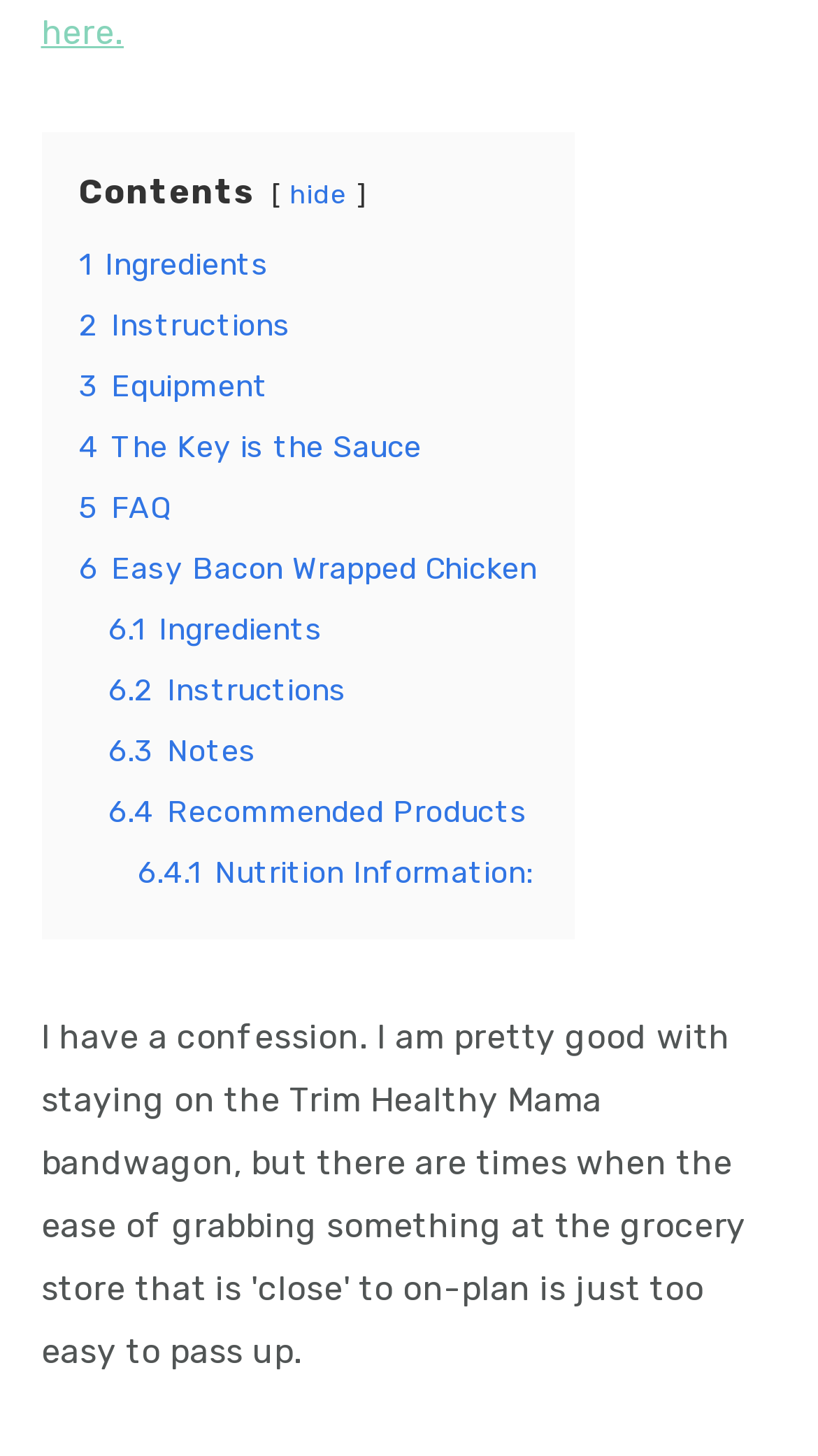Locate the bounding box coordinates of the element's region that should be clicked to carry out the following instruction: "go to 'The Key is the Sauce'". The coordinates need to be four float numbers between 0 and 1, i.e., [left, top, right, bottom].

[0.096, 0.295, 0.516, 0.32]